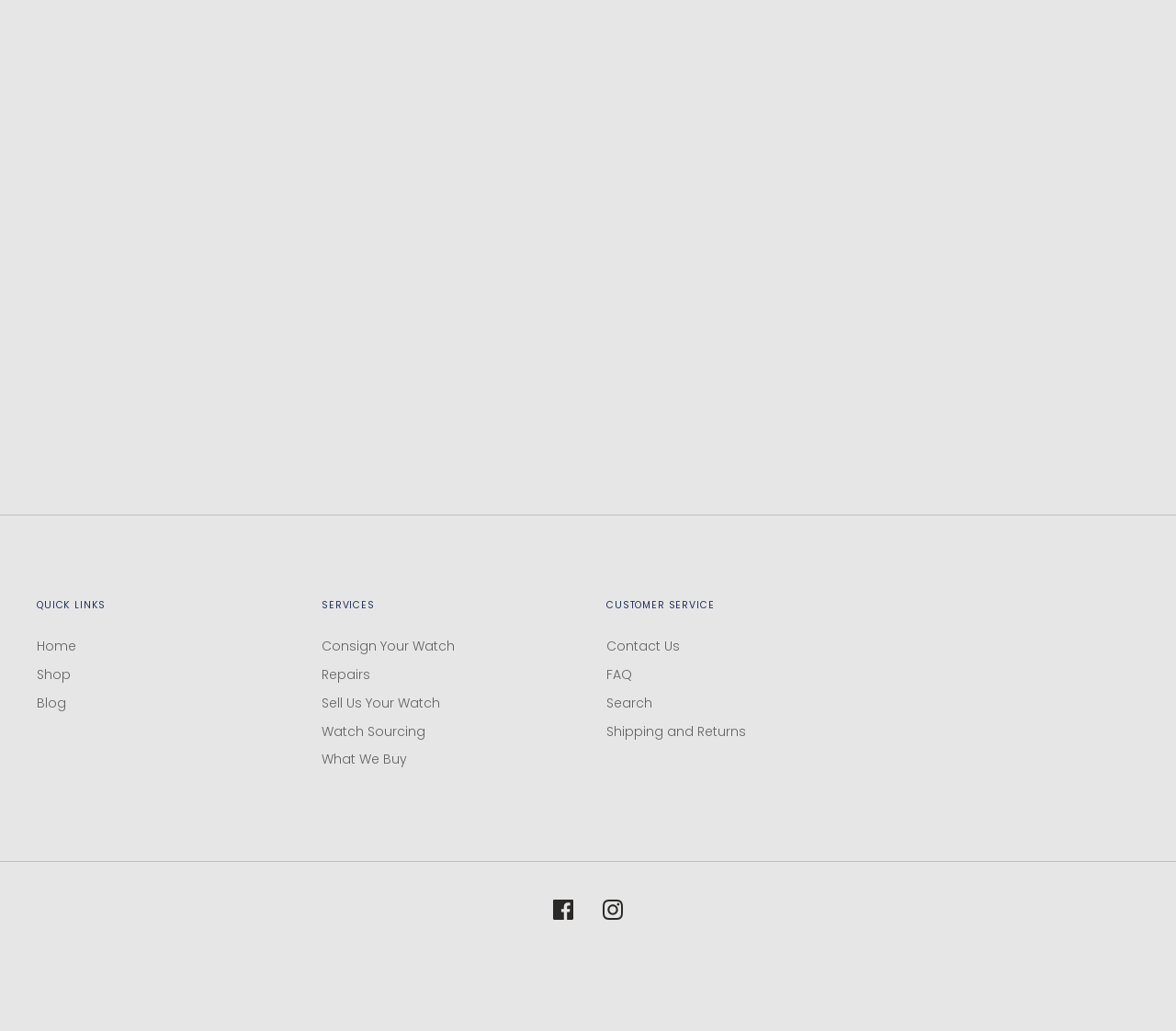Pinpoint the bounding box coordinates of the clickable area necessary to execute the following instruction: "View copyright information". The coordinates should be given as four float numbers between 0 and 1, namely [left, top, right, bottom].

[0.031, 0.956, 0.196, 0.973]